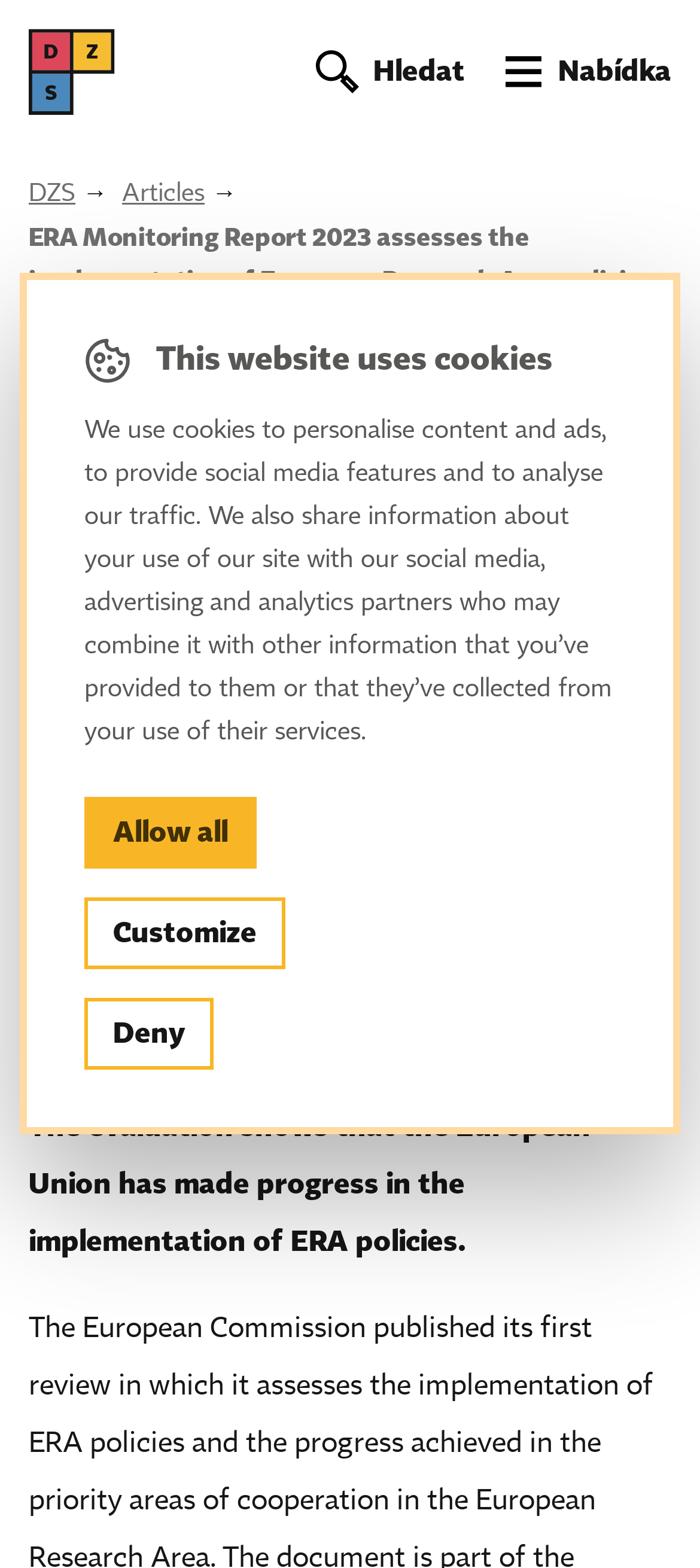Could you determine the bounding box coordinates of the clickable element to complete the instruction: "go to main page"? Provide the coordinates as four float numbers between 0 and 1, i.e., [left, top, right, bottom].

[0.041, 0.018, 0.164, 0.073]